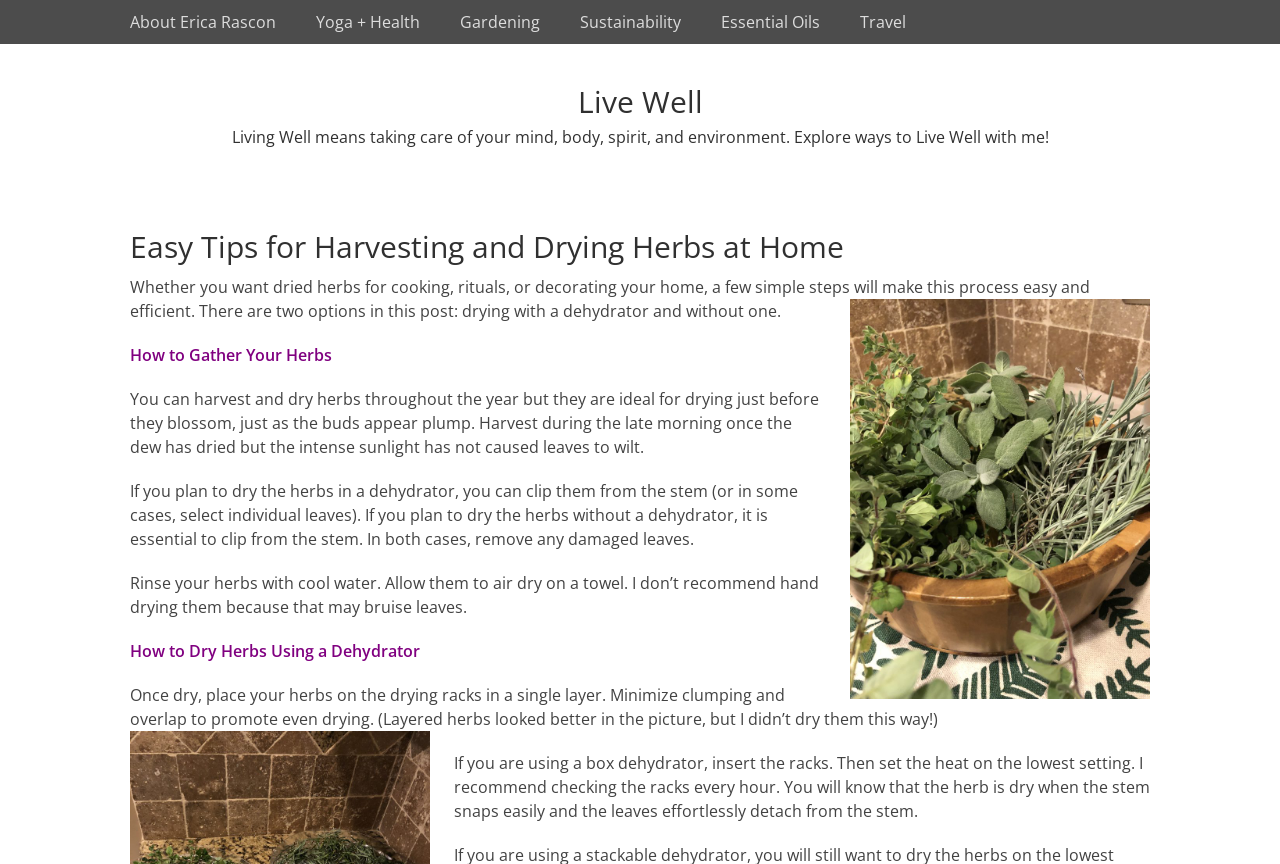What is the recommended time to harvest herbs?
Could you please answer the question thoroughly and with as much detail as possible?

According to the webpage, the recommended time to harvest herbs is in the late morning, once the dew has dried but the intense sunlight has not caused the leaves to wilt. This is stated in the text under the heading 'How to Gather Your Herbs'.